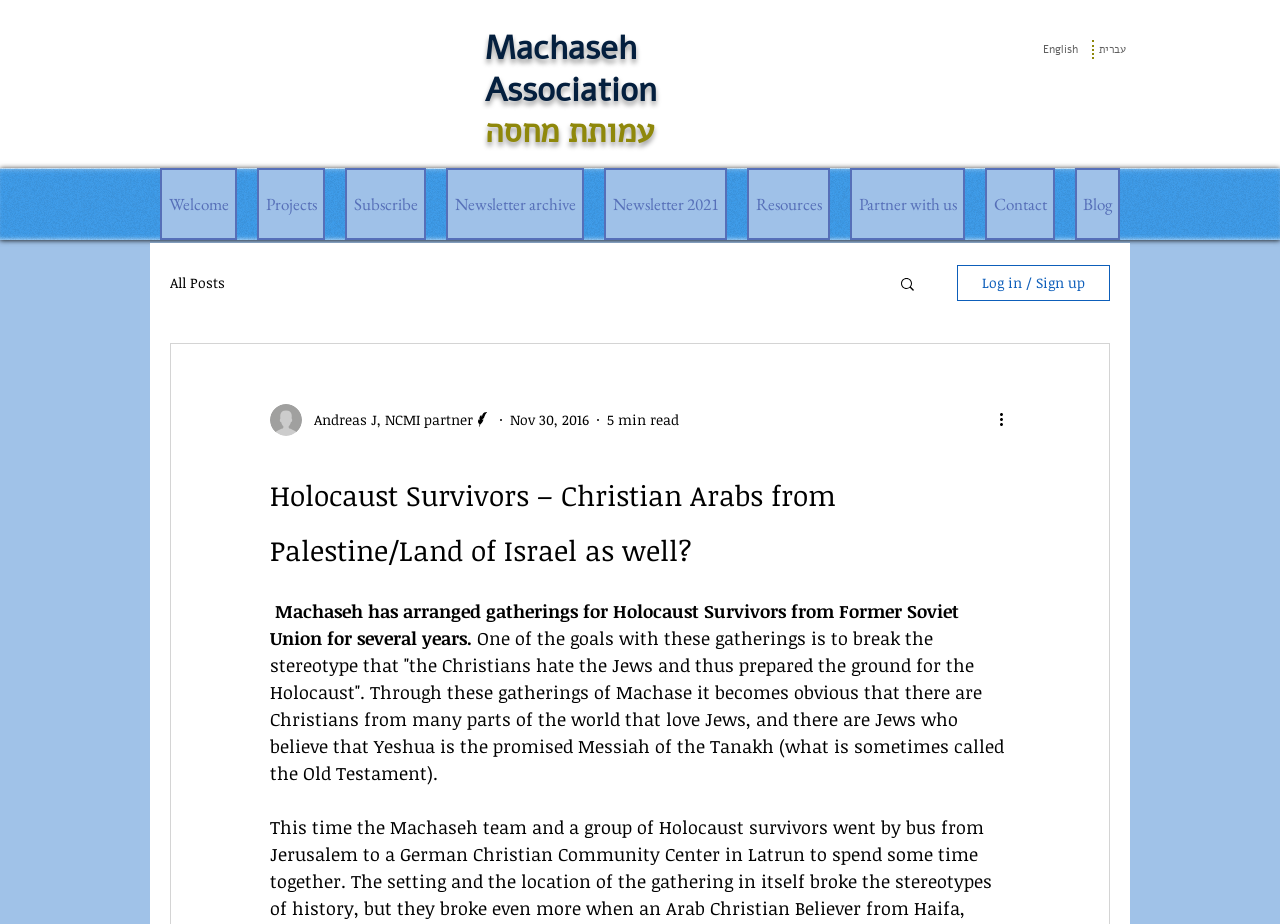Using the details in the image, give a detailed response to the question below:
What is the name of the association?

The name of the association can be found in the top-left corner of the webpage, where it is written in both English and Hebrew. The English text is 'Machaseh Association'.